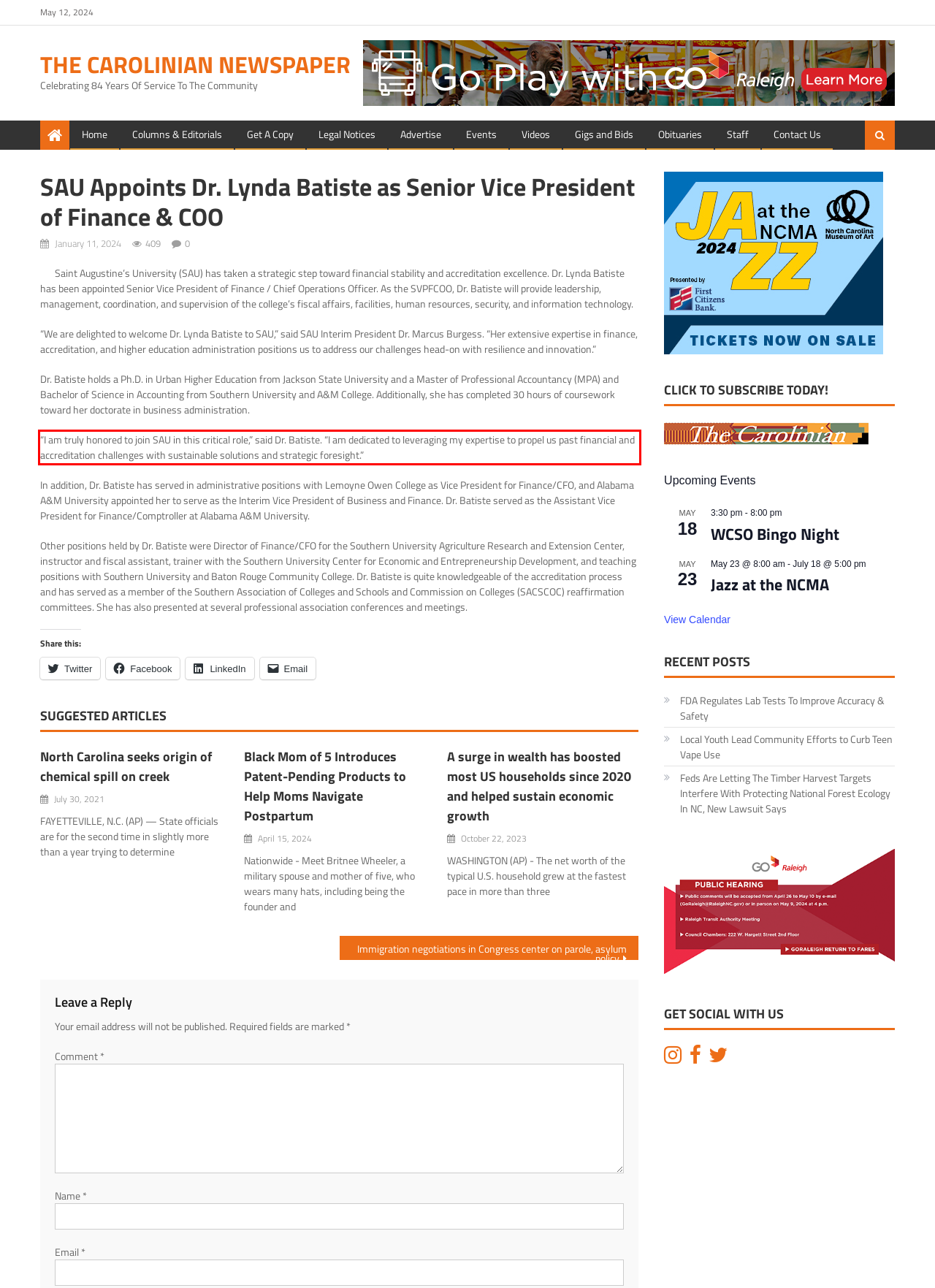Identify and extract the text within the red rectangle in the screenshot of the webpage.

“I am truly honored to join SAU in this critical role,” said Dr. Batiste. “I am dedicated to leveraging my expertise to propel us past financial and accreditation challenges with sustainable solutions and strategic foresight.”